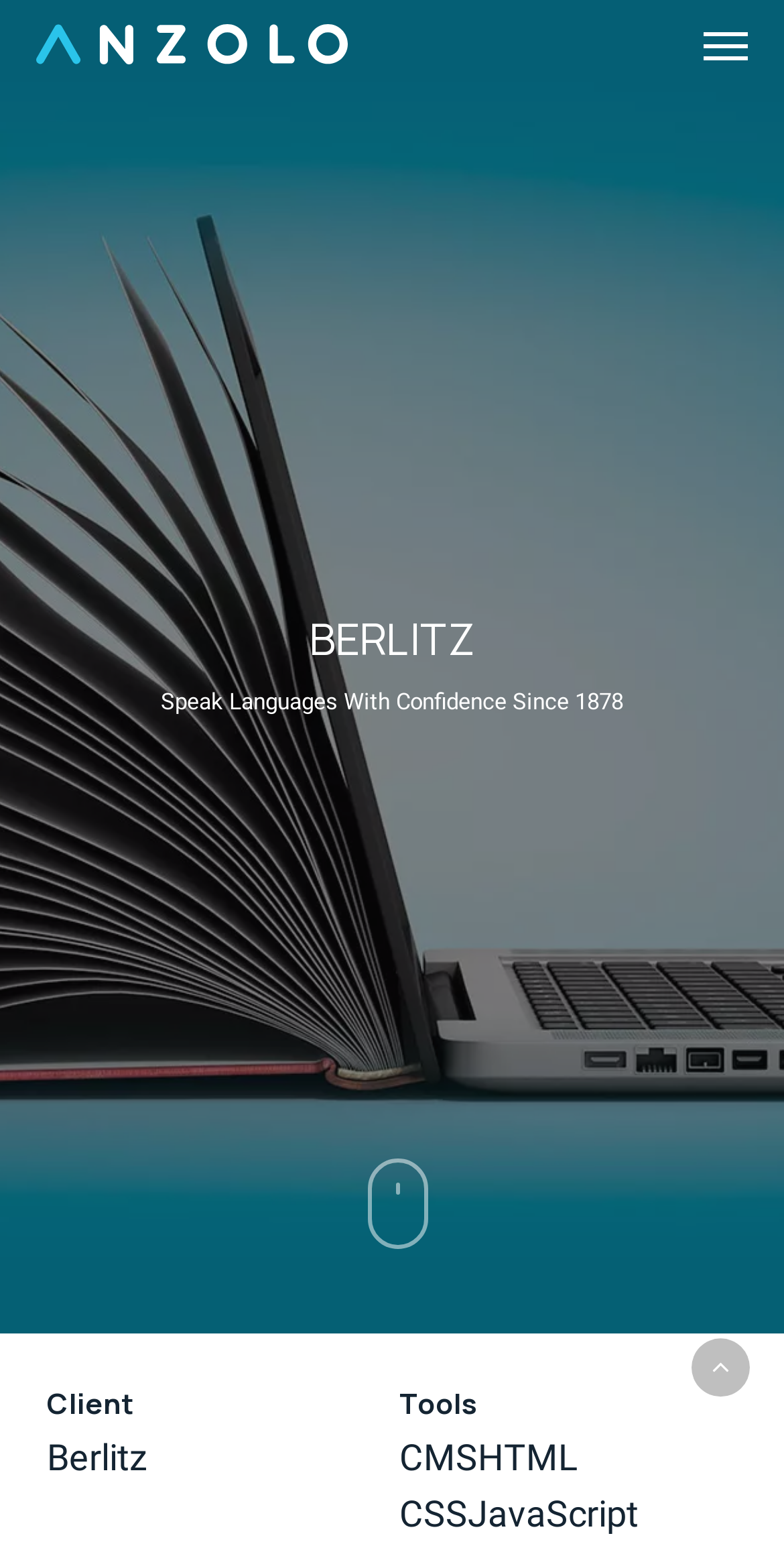What is the language learning slogan?
Please provide a comprehensive answer based on the details in the screenshot.

The language learning slogan can be found in the static text element with the text 'Speak Languages With Confidence Since 1878', which is located below the heading element with the text 'BERLITZ'.